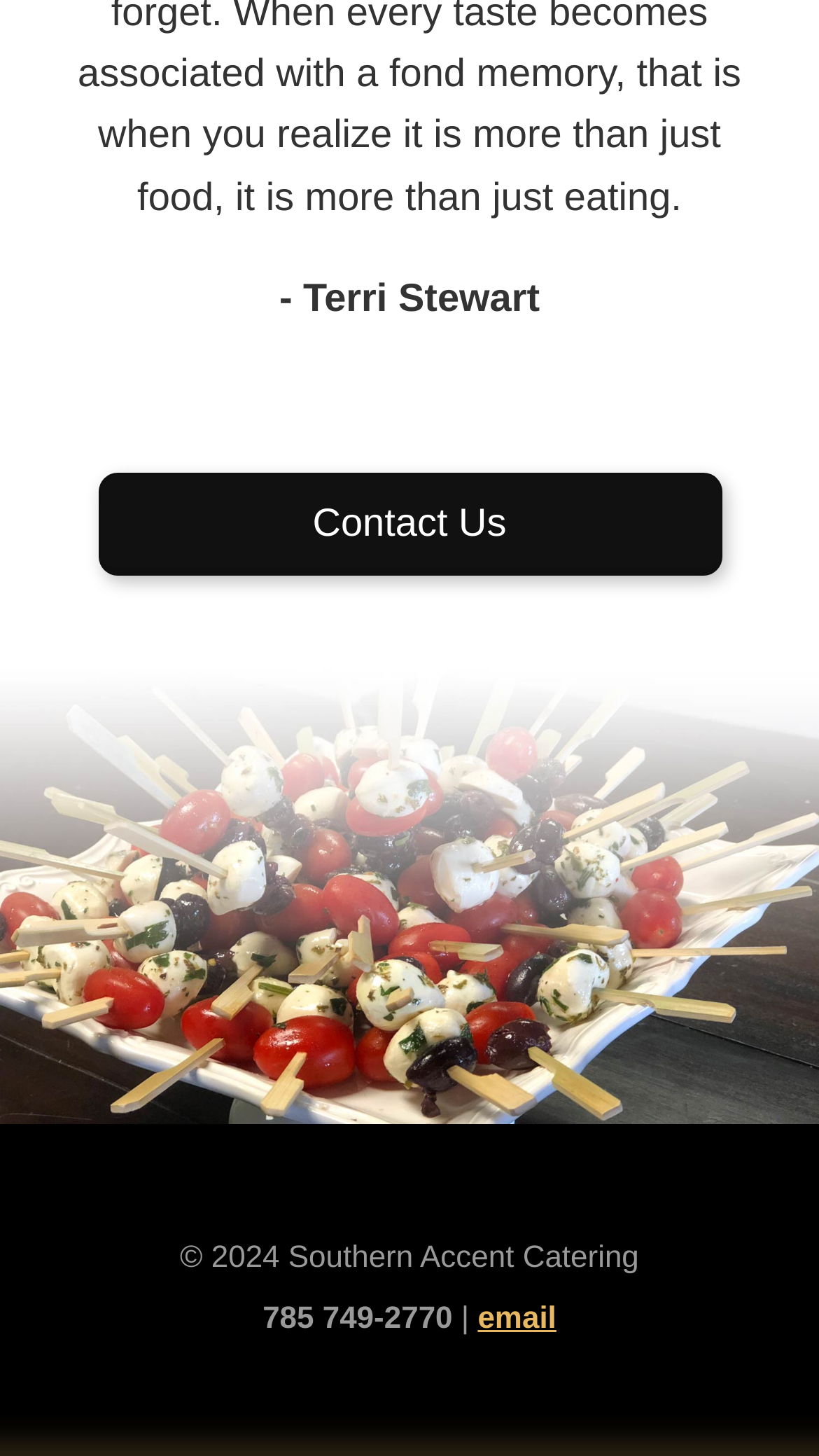Answer the following query with a single word or phrase:
What is the name of the person mentioned?

Terri Stewart